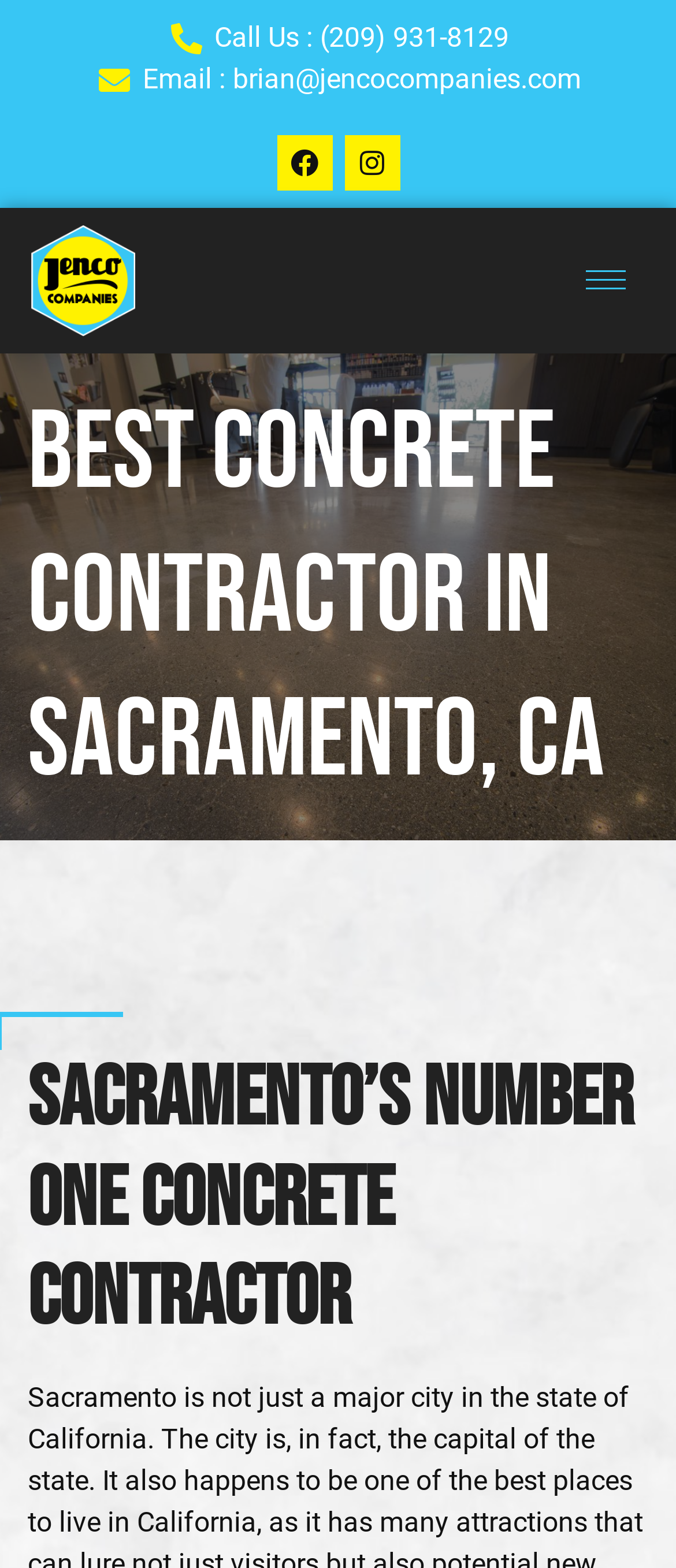Respond to the question with just a single word or phrase: 
What is the phone number to call?

(209) 931-8129